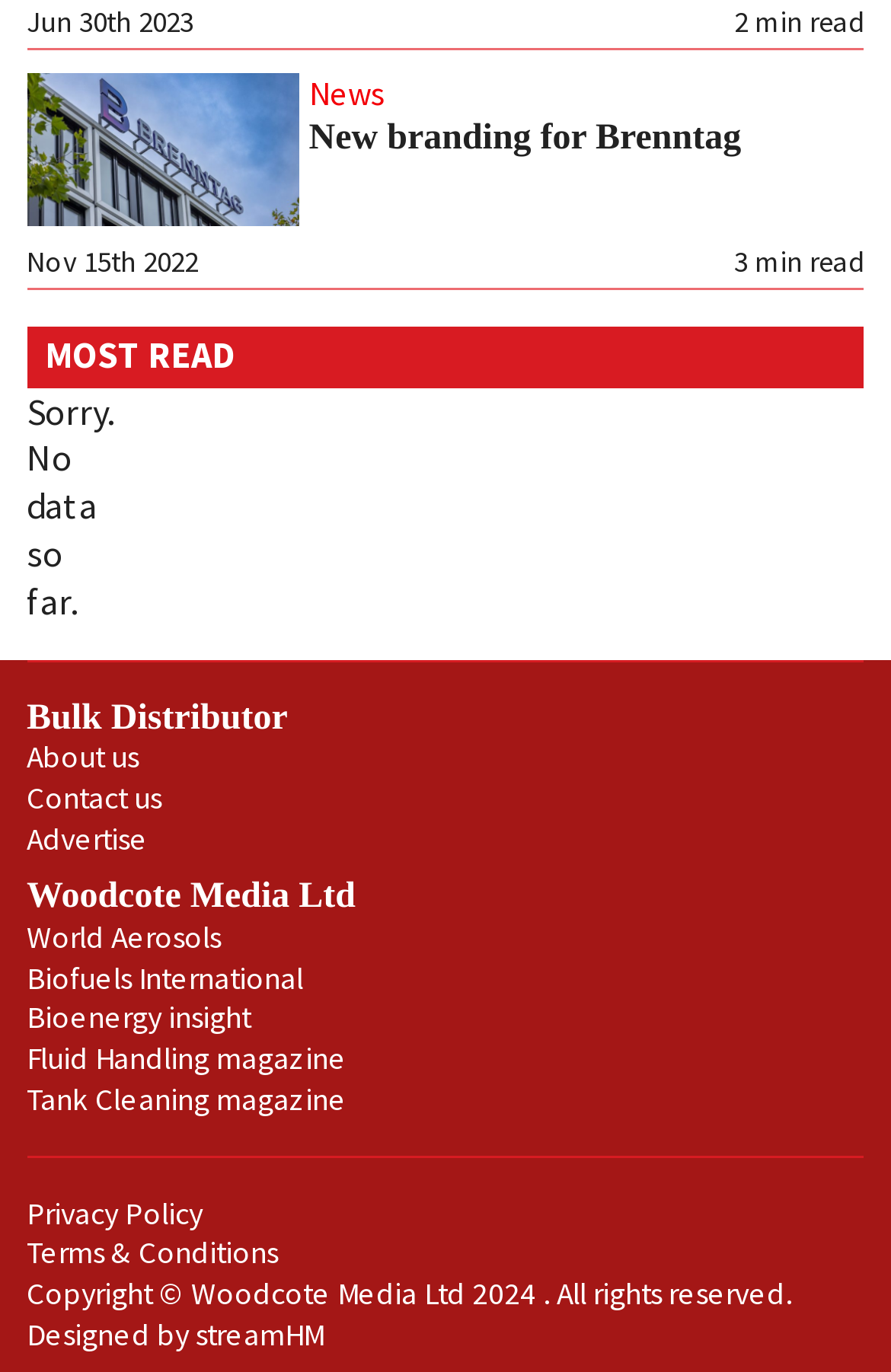From the webpage screenshot, predict the bounding box of the UI element that matches this description: "New branding for Brenntag".

[0.347, 0.087, 0.832, 0.115]